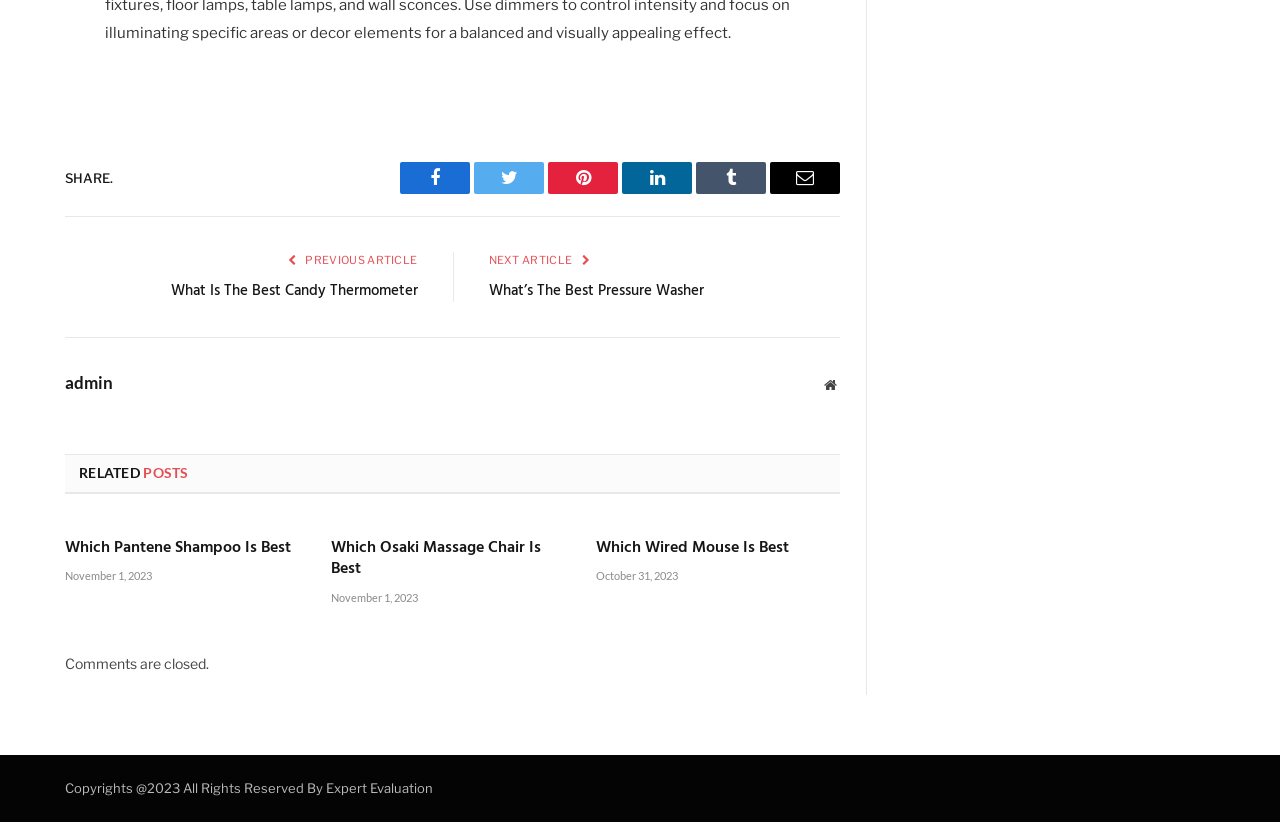What is the date of the second related post?
We need a detailed and meticulous answer to the question.

The second related post, 'Which Osaki Massage Chair Is Best', has a time stamp of 'November 1, 2023', which can be found below the heading of the post.